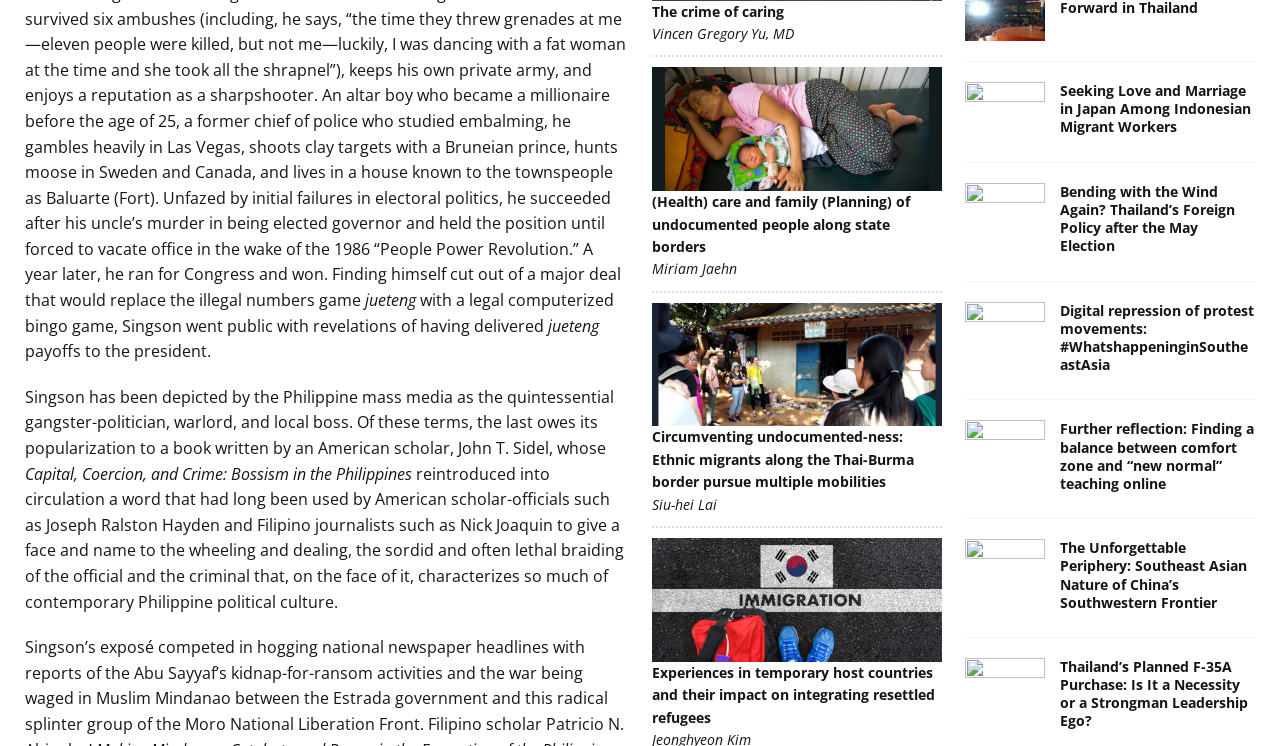How many links are there in the webpage?
Please provide a single word or phrase based on the screenshot.

12